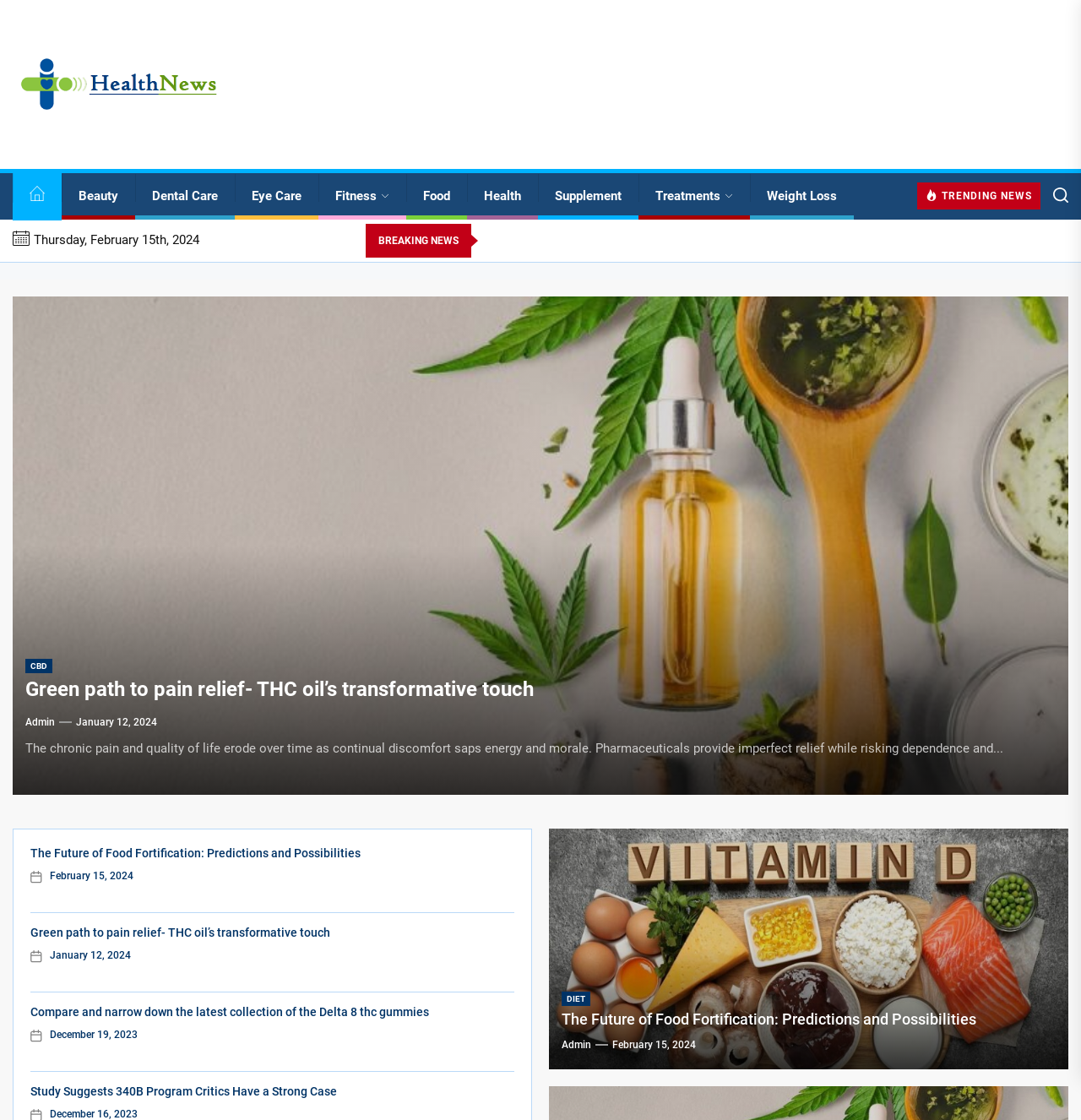Could you locate the bounding box coordinates for the section that should be clicked to accomplish this task: "Enter your name or username to comment".

None